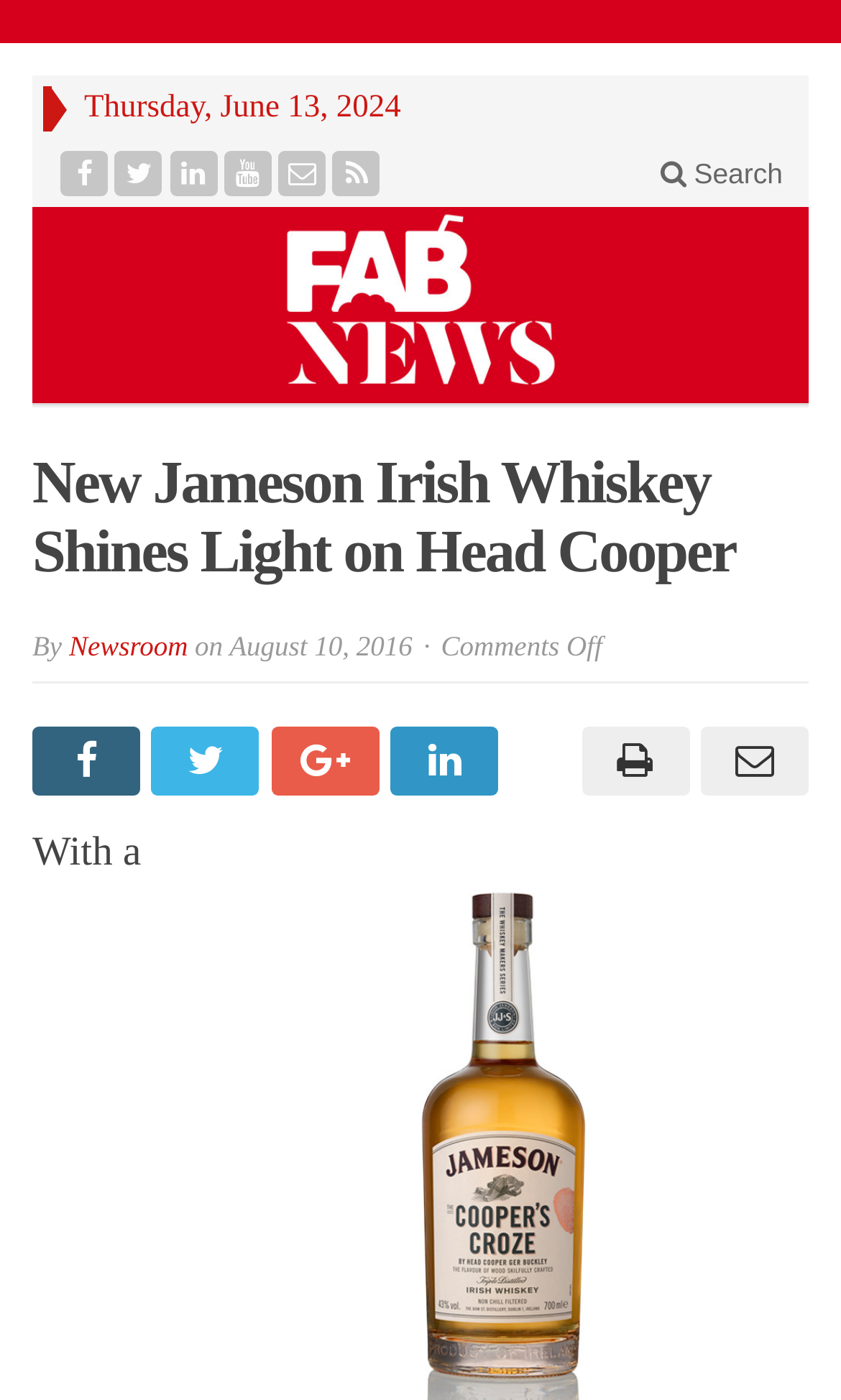Explain the webpage in detail, including its primary components.

The webpage appears to be a news article page. At the top, there is a date "Thursday, June 13, 2024" followed by a row of six social media icons. Below the date, there is a search bar with a magnifying glass icon on the right side. 

On the top-left corner, there is a logo of "FAB News" with a link to the homepage. Next to the logo, there is a heading that reads "New Jameson Irish Whiskey Shines Light on Head Cooper". 

Below the heading, there is a byline that says "By" followed by a link to "Newsroom". The publication date "August 10, 2016" is displayed next to the byline. On the same line, there is a "Comments Off" text on the right side.

The main content of the article starts below this line, but the exact content is not specified. However, there is a row of social media icons again at the bottom of the article, similar to the ones at the top.